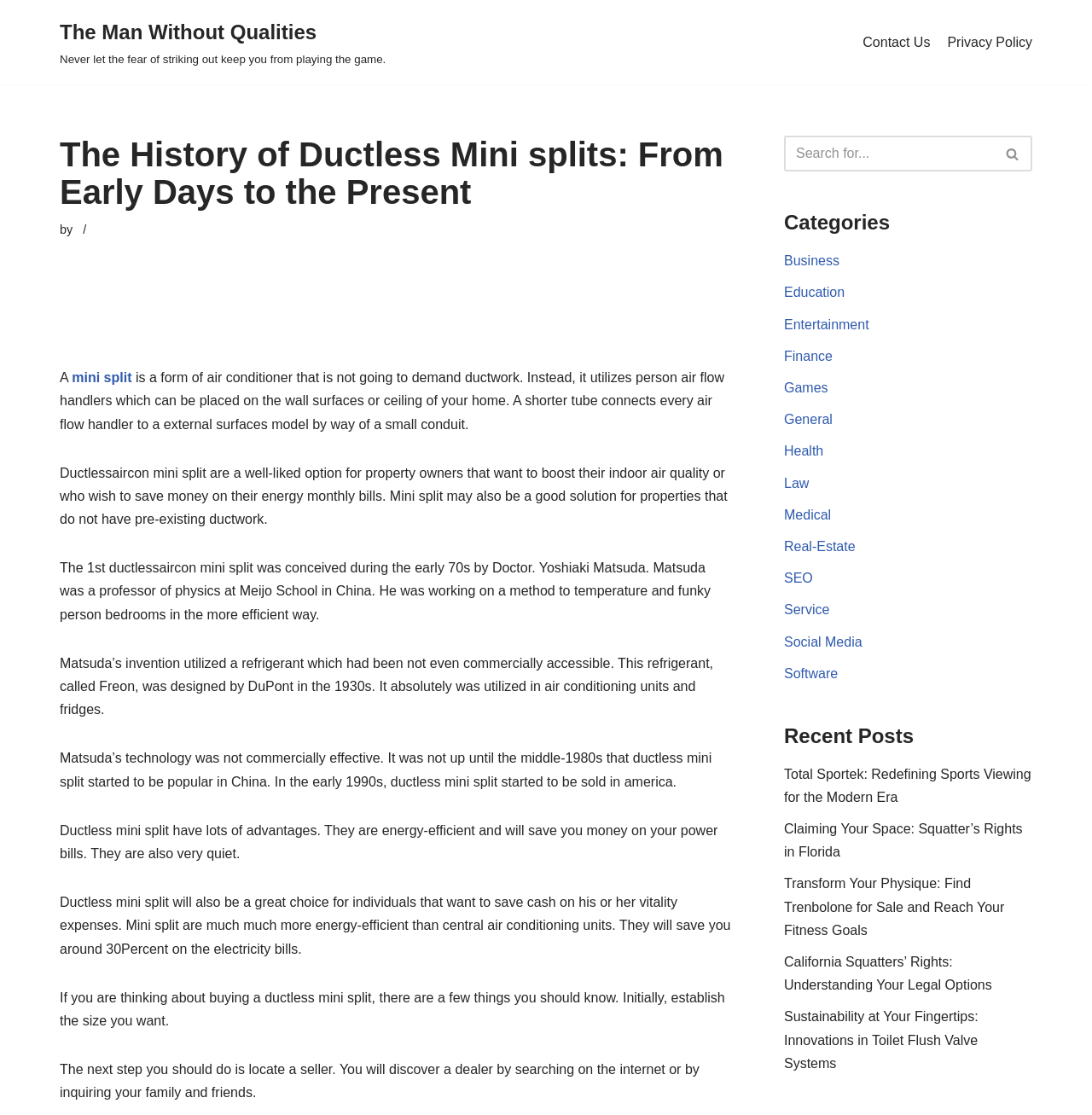Please pinpoint the bounding box coordinates for the region I should click to adhere to this instruction: "Go to Catalog Home Page".

None